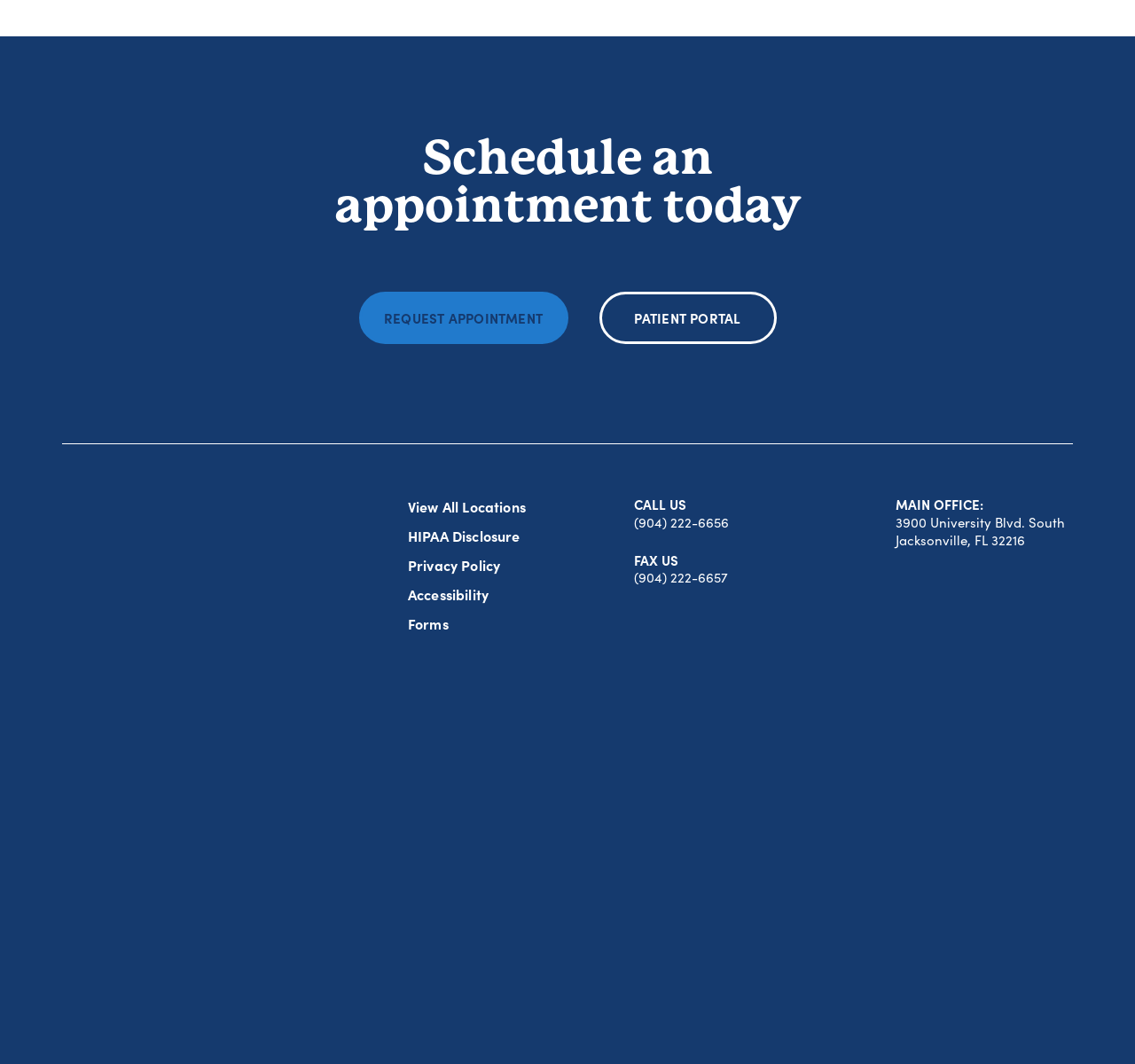Consider the image and give a detailed and elaborate answer to the question: 
How many links are present in the footer?

There are five links present in the footer of the webpage, which are 'View All Locations', 'HIPAA Disclosure', 'Privacy Policy', 'Accessibility', and 'Forms'.